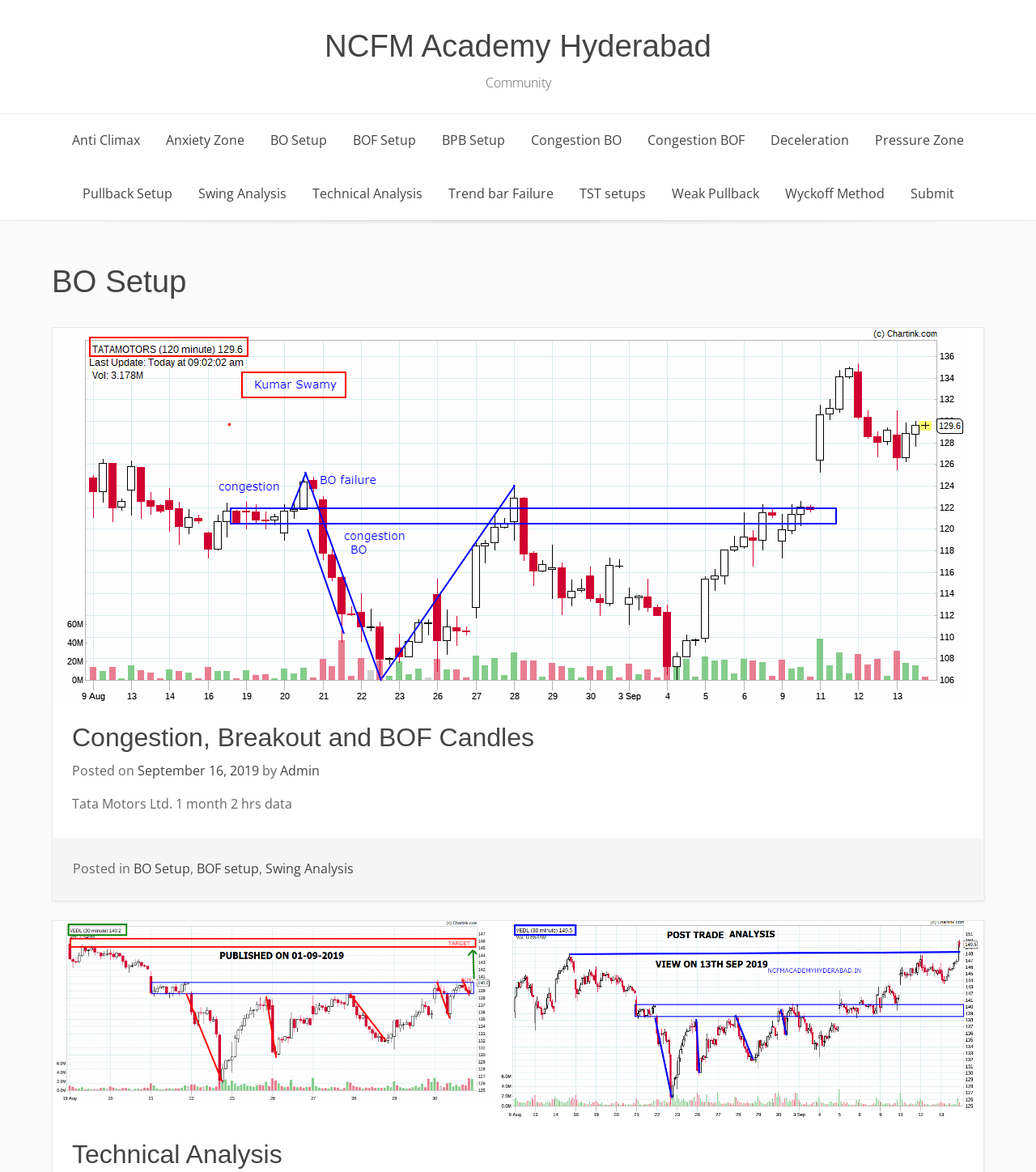What is the name of the academy?
We need a detailed and meticulous answer to the question.

The name of the academy can be found in the heading element at the top of the webpage, which reads 'NCFM Academy Hyderabad'.